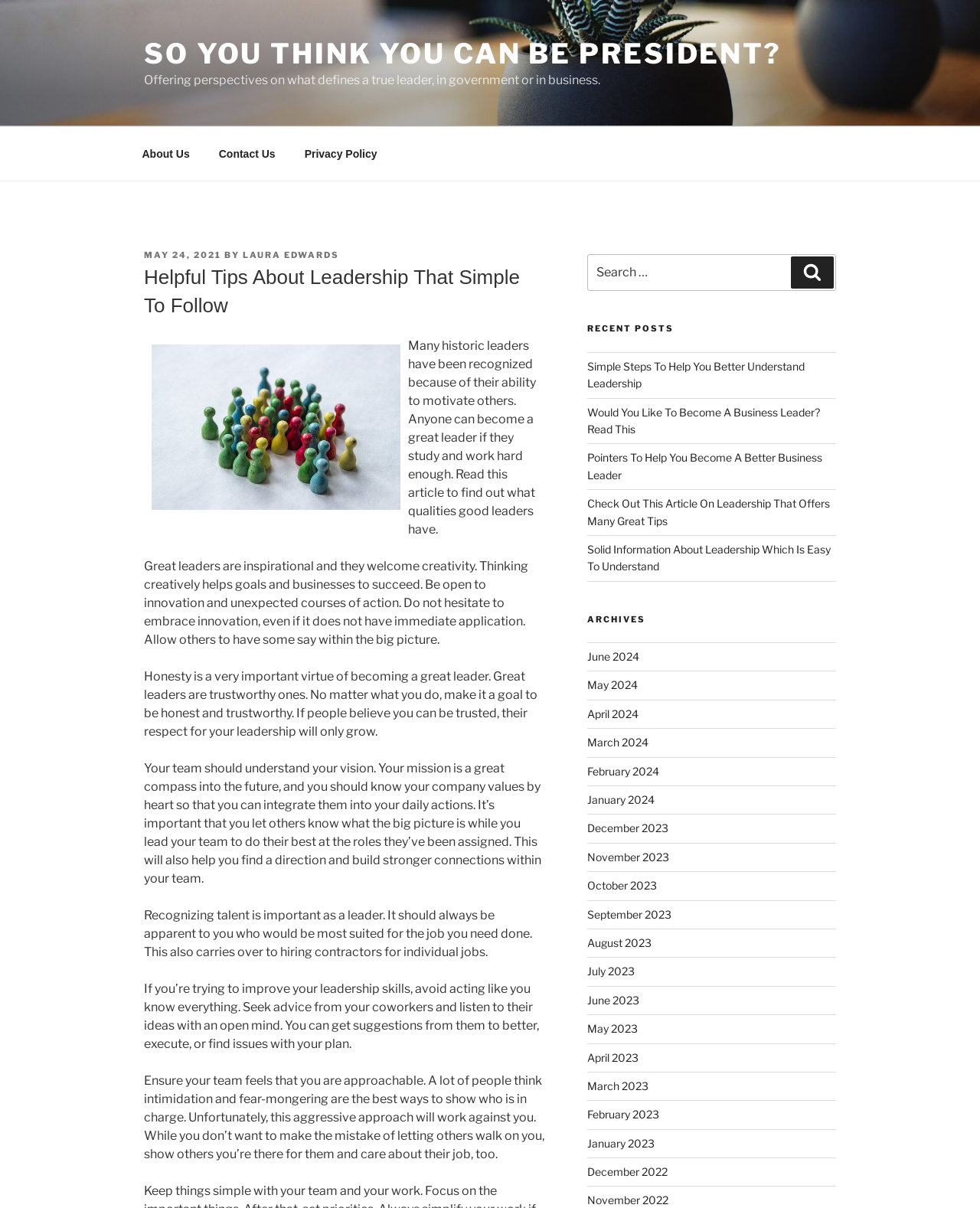Please identify the bounding box coordinates of the clickable area that will allow you to execute the instruction: "Click on the 'About Us' link".

[0.131, 0.112, 0.207, 0.143]